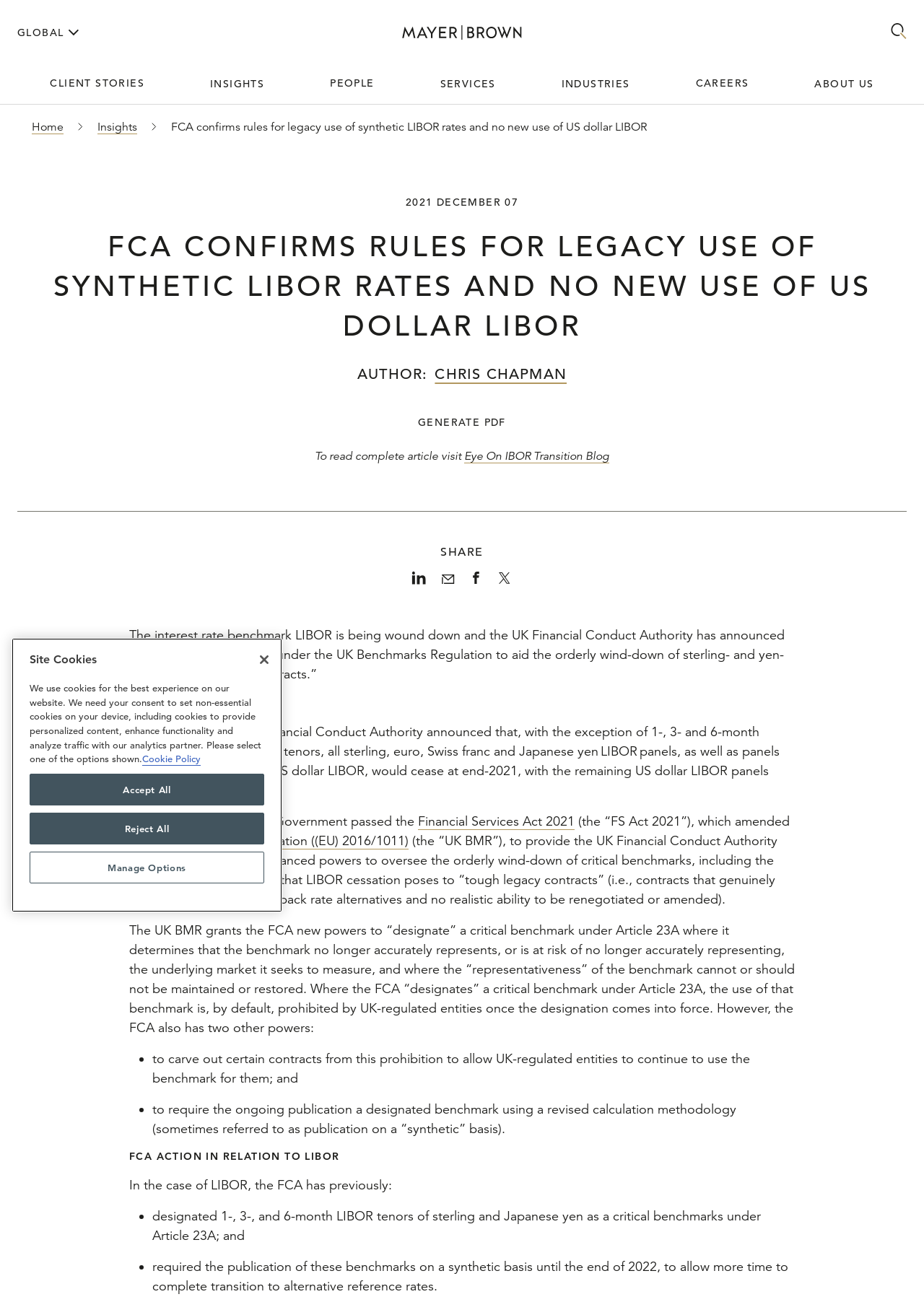Find the bounding box coordinates of the clickable area required to complete the following action: "Click the 'CLIENT STORIES' link".

[0.019, 0.05, 0.192, 0.079]